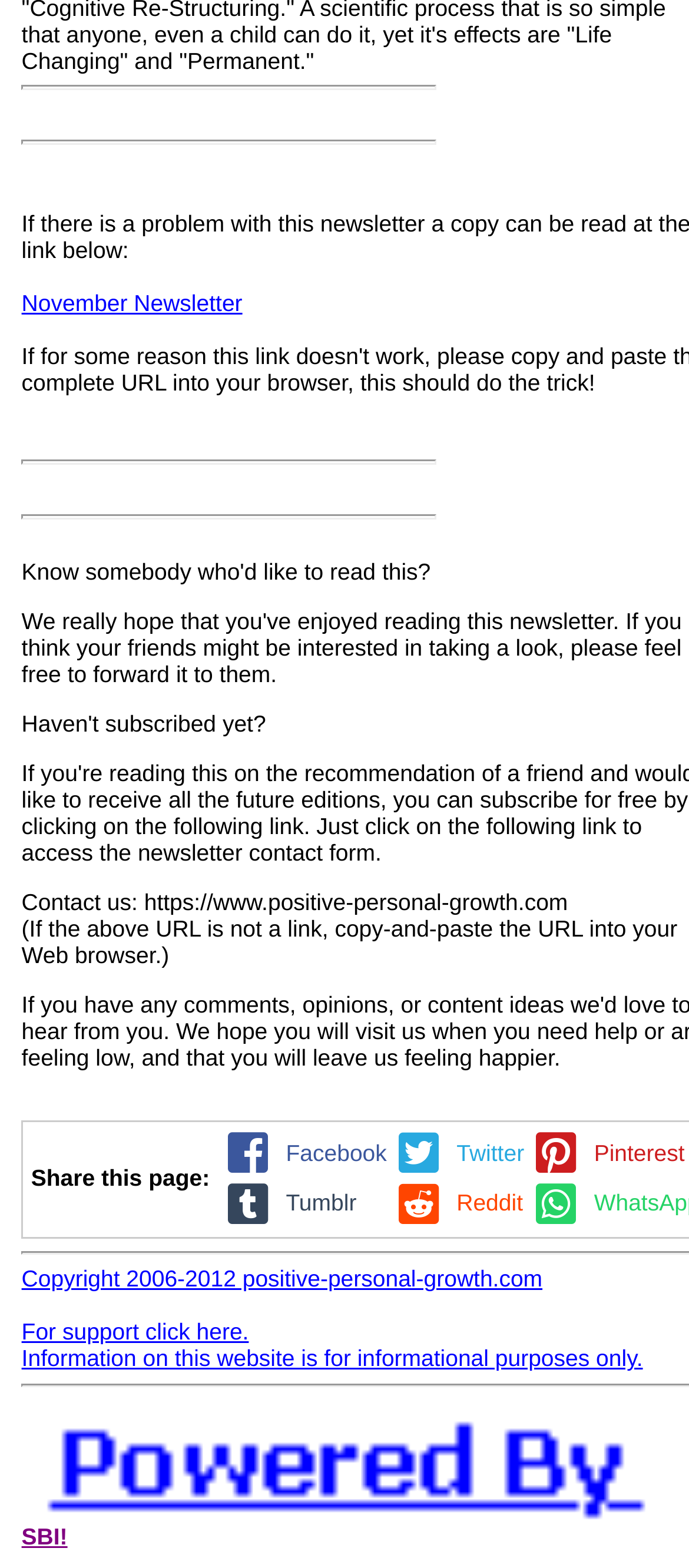How can I contact the website owner? From the image, respond with a single word or brief phrase.

https://www.positive-personal-growth.com